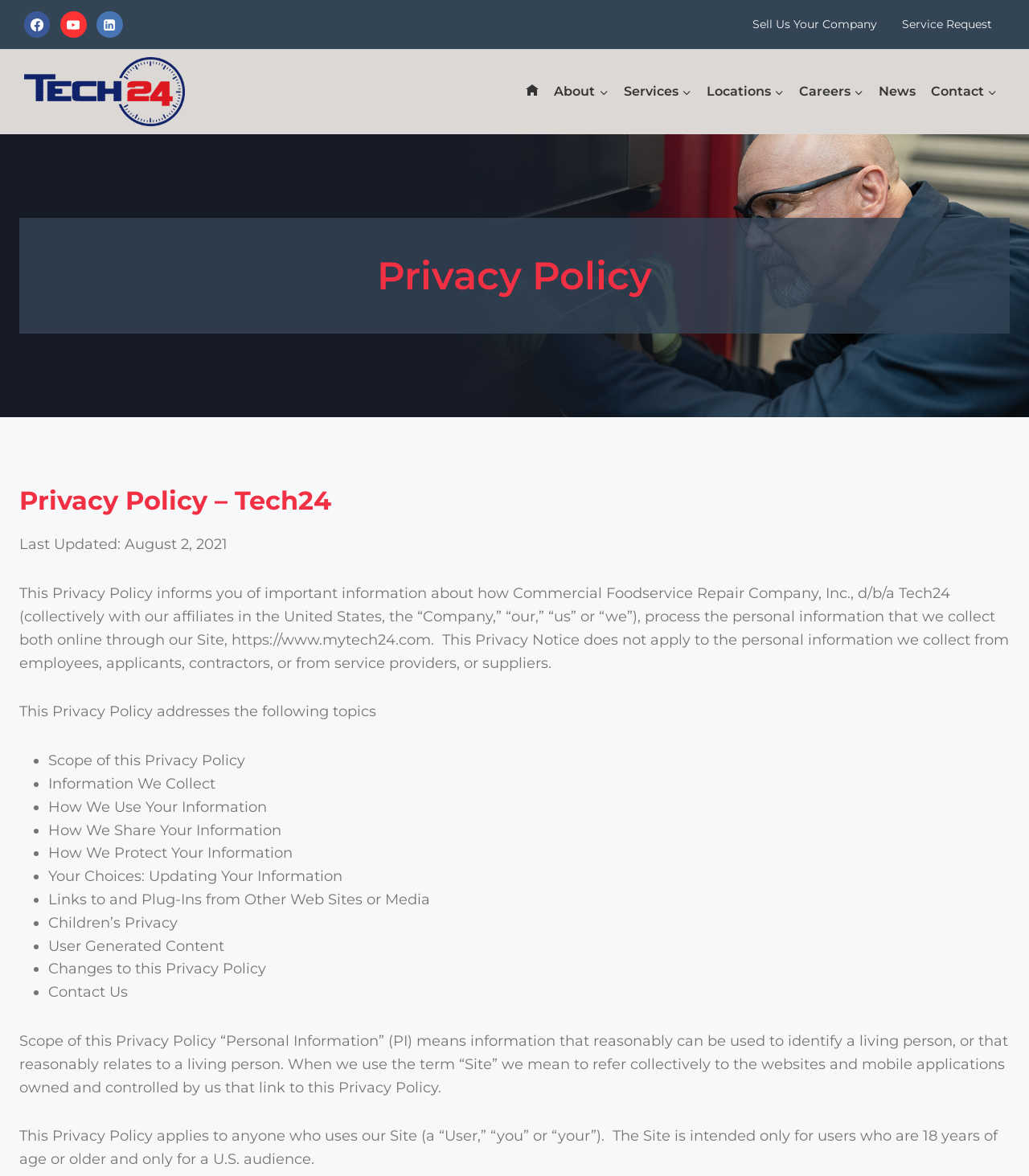Please identify the bounding box coordinates of the element's region that needs to be clicked to fulfill the following instruction: "Read about Imagine Anti-Aliasing - one theory". The bounding box coordinates should consist of four float numbers between 0 and 1, i.e., [left, top, right, bottom].

None